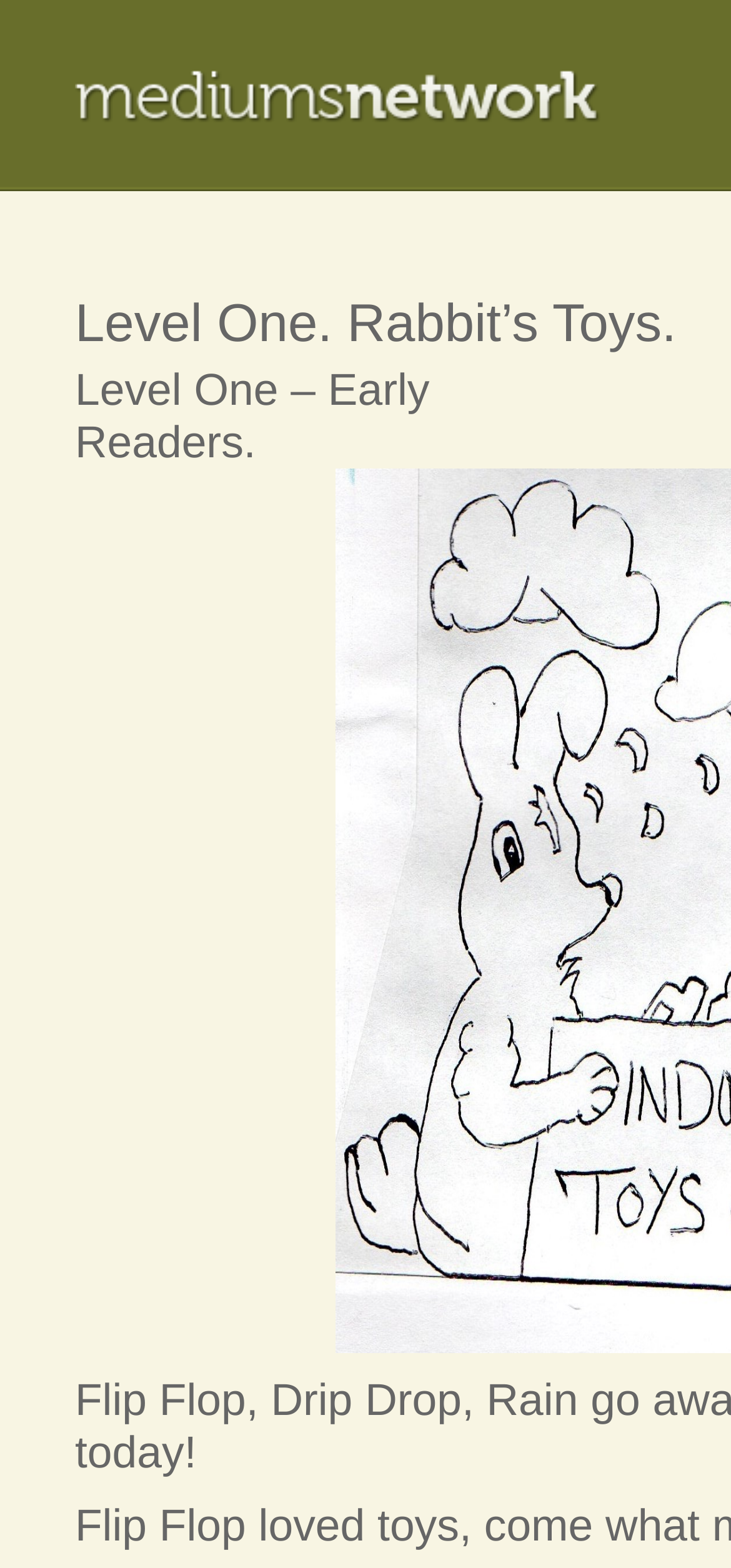Bounding box coordinates must be specified in the format (top-left x, top-left y, bottom-right x, bottom-right y). All values should be floating point numbers between 0 and 1. What are the bounding box coordinates of the UI element described as: parent_node: Home aria-label="Open menu"

None